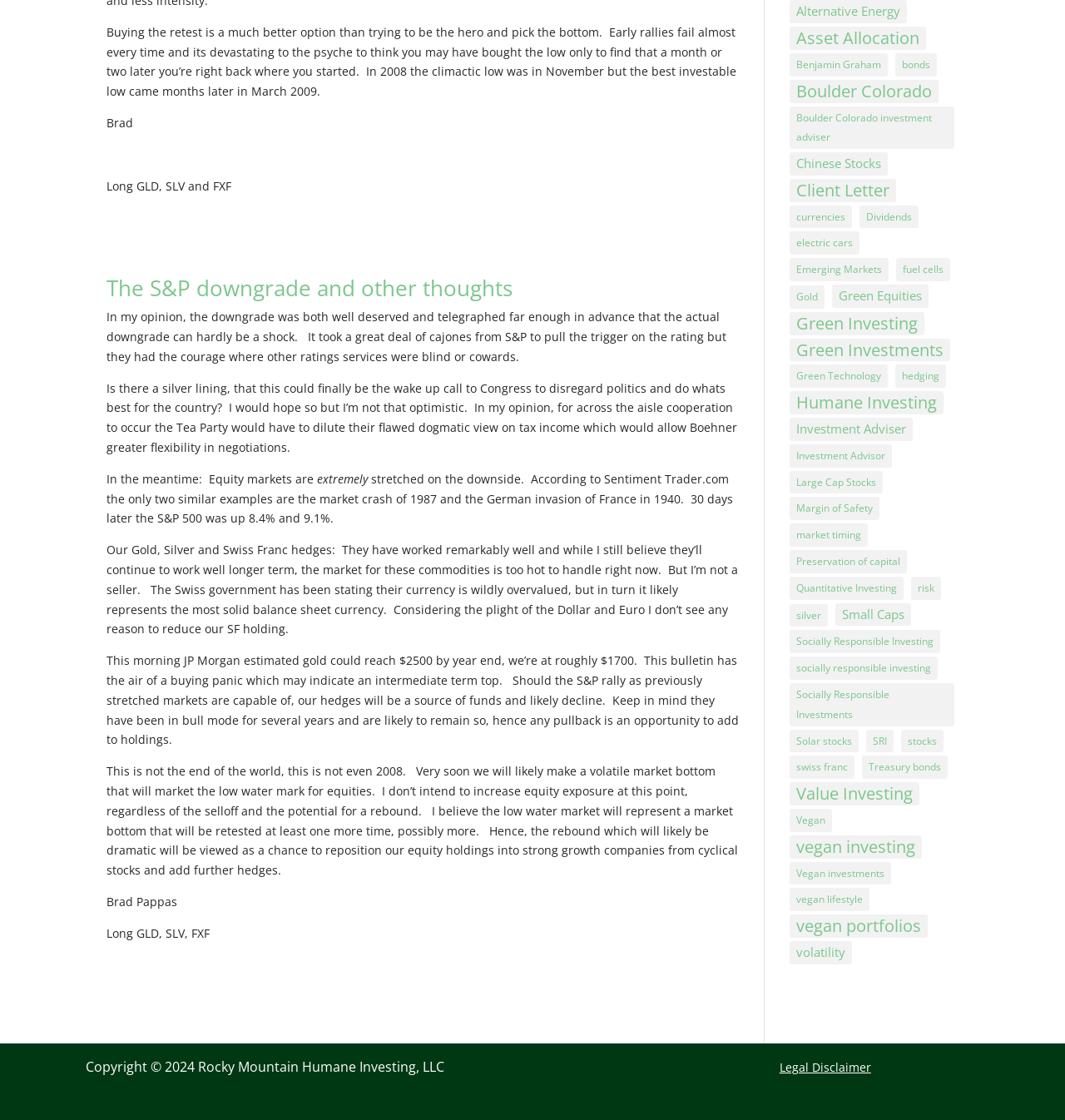Kindly determine the bounding box coordinates of the area that needs to be clicked to fulfill this instruction: "Read the article by Brad".

[0.1, 0.103, 0.125, 0.117]